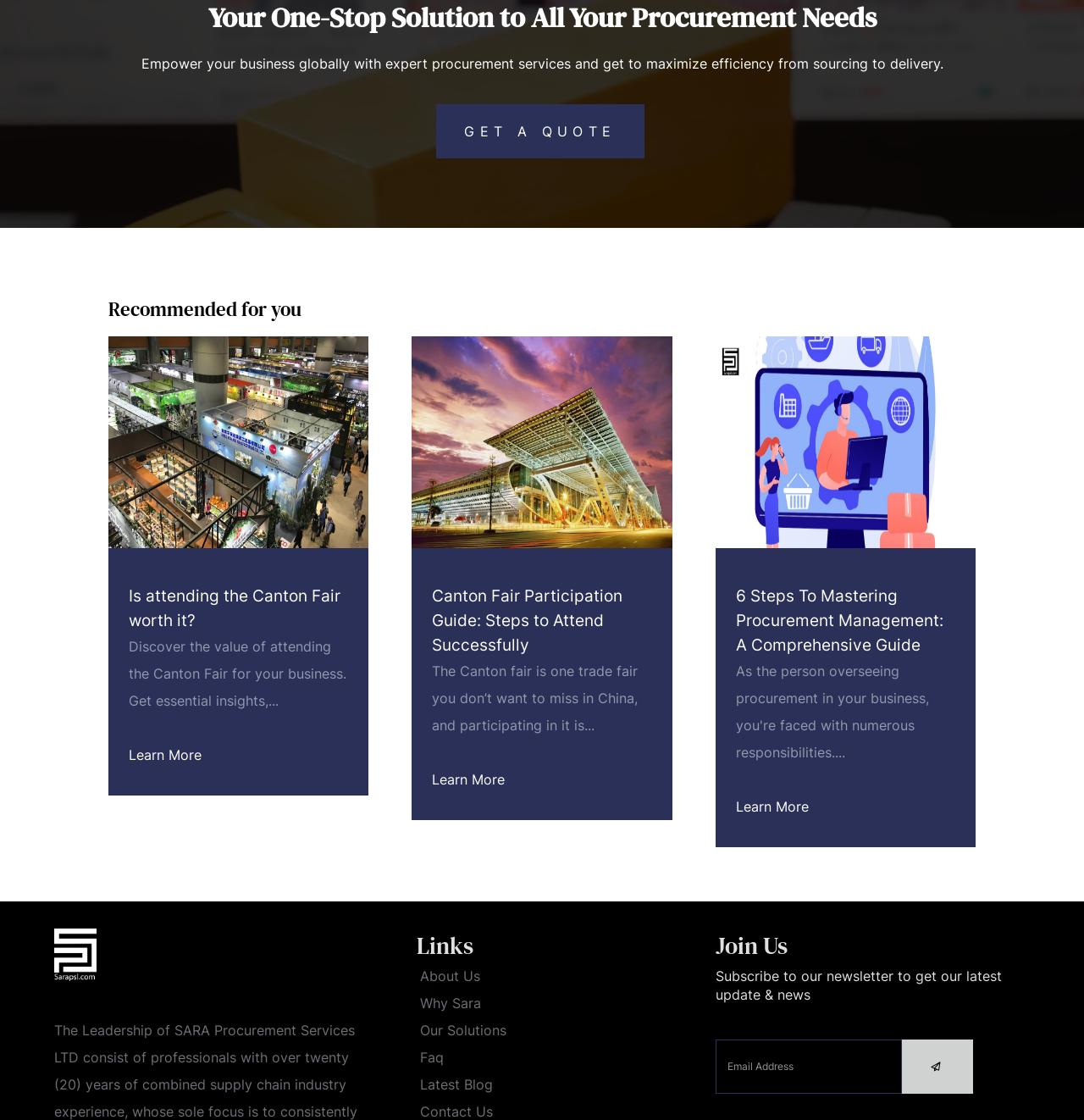Could you determine the bounding box coordinates of the clickable element to complete the instruction: "Subscribe to the newsletter"? Provide the coordinates as four float numbers between 0 and 1, i.e., [left, top, right, bottom].

[0.66, 0.928, 0.832, 0.976]